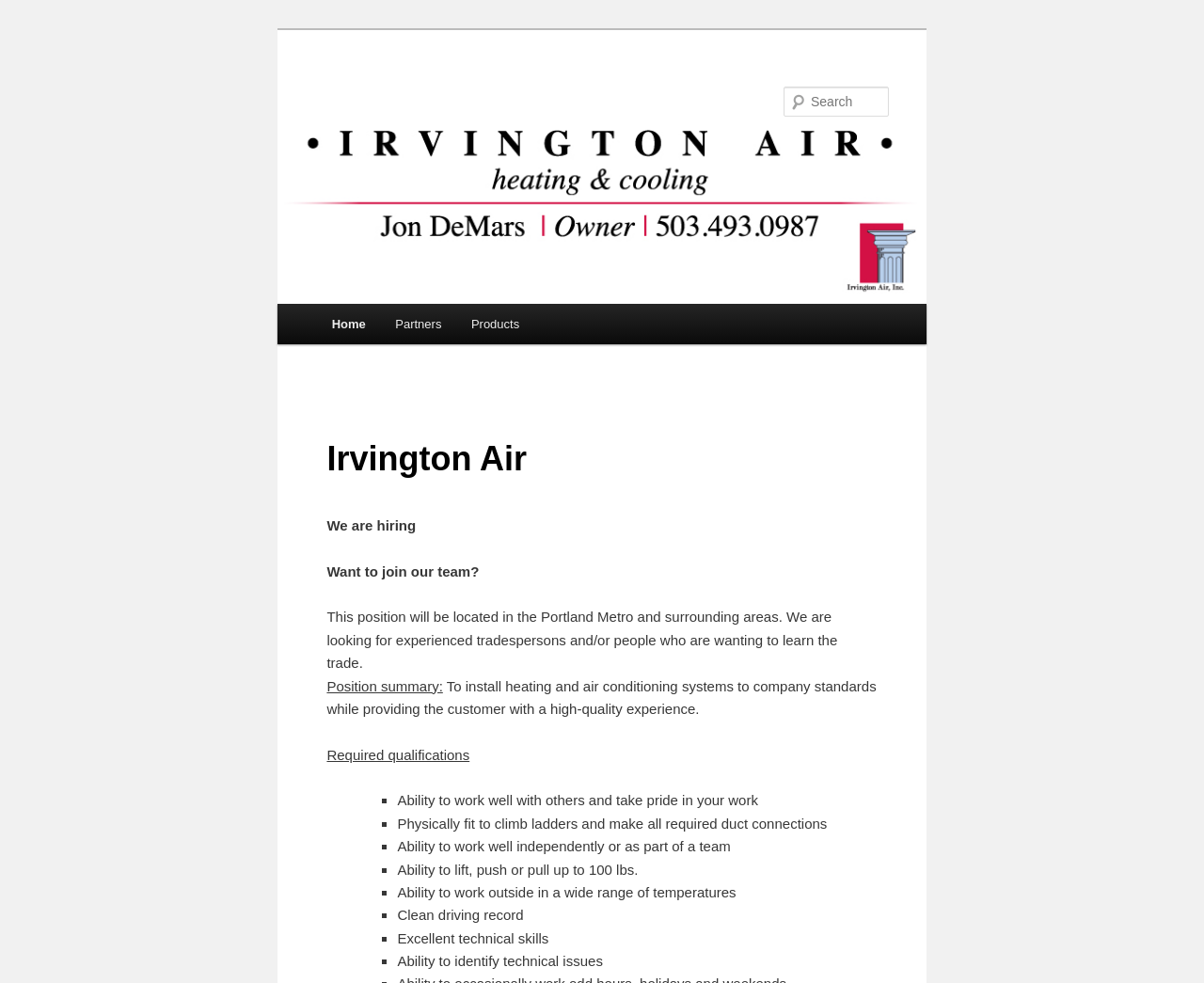Where is the job position located?
With the help of the image, please provide a detailed response to the question.

The job position is located in the Portland Metro and surrounding areas, as mentioned in the job description.